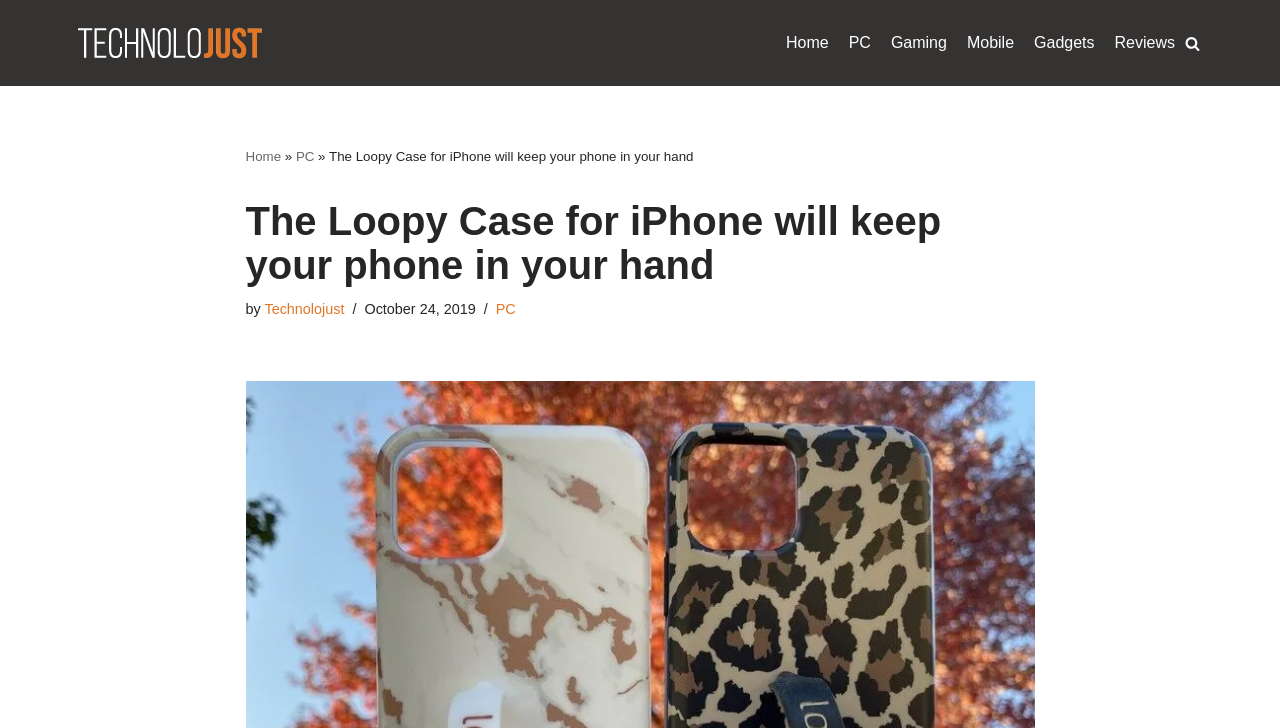What is the purpose of the Loopy Case?
Analyze the image and provide a thorough answer to the question.

The purpose of the Loopy Case is to keep the phone in hand, as mentioned in the heading 'The Loopy Case for iPhone will keep your phone in your hand' located at the top section of the webpage, with a bounding box coordinate of [0.192, 0.273, 0.808, 0.394].